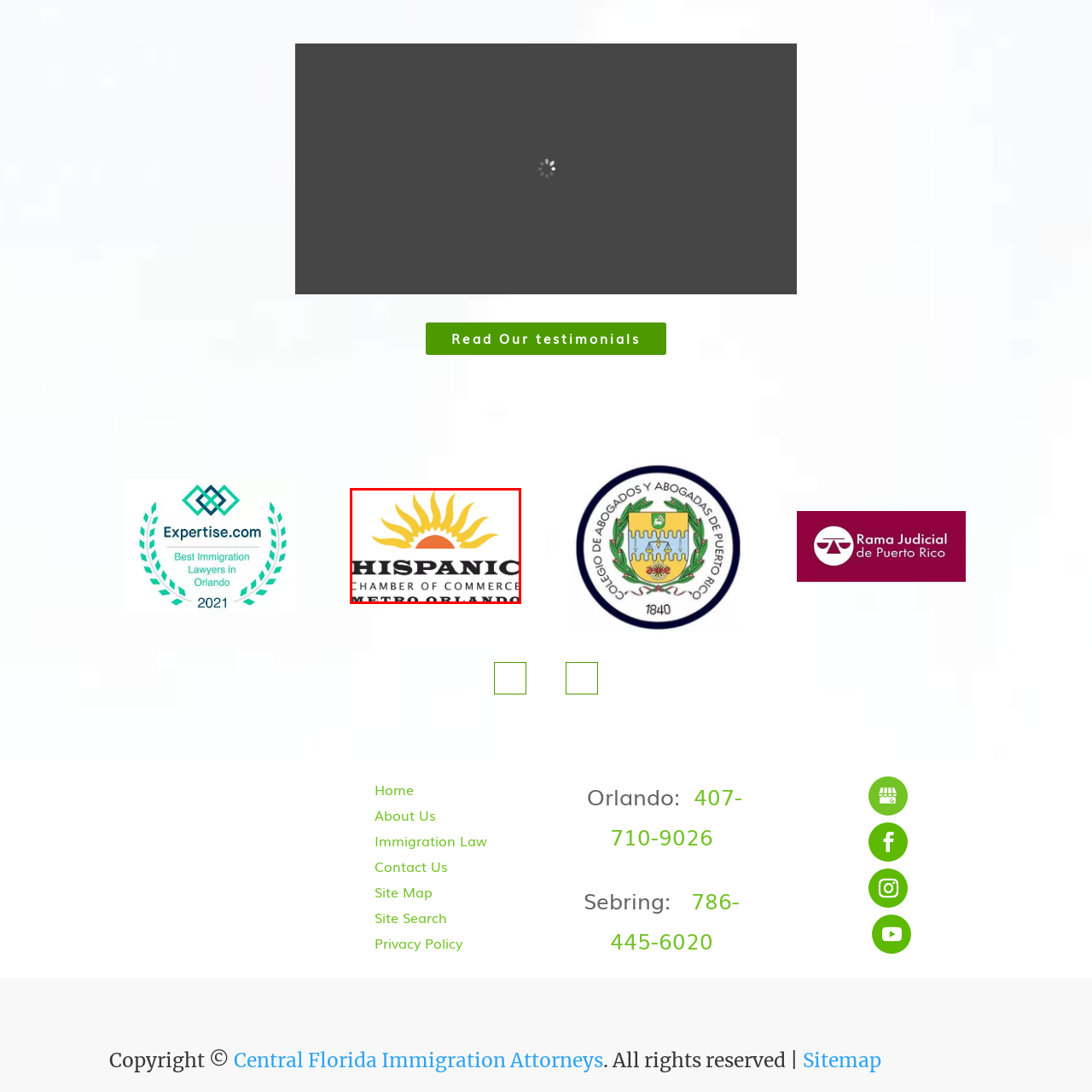Observe the section highlighted in yellow, What is the purpose of the Hispanic Chamber of Commerce Metro Orlando? 
Please respond using a single word or phrase.

Support Hispanic business community